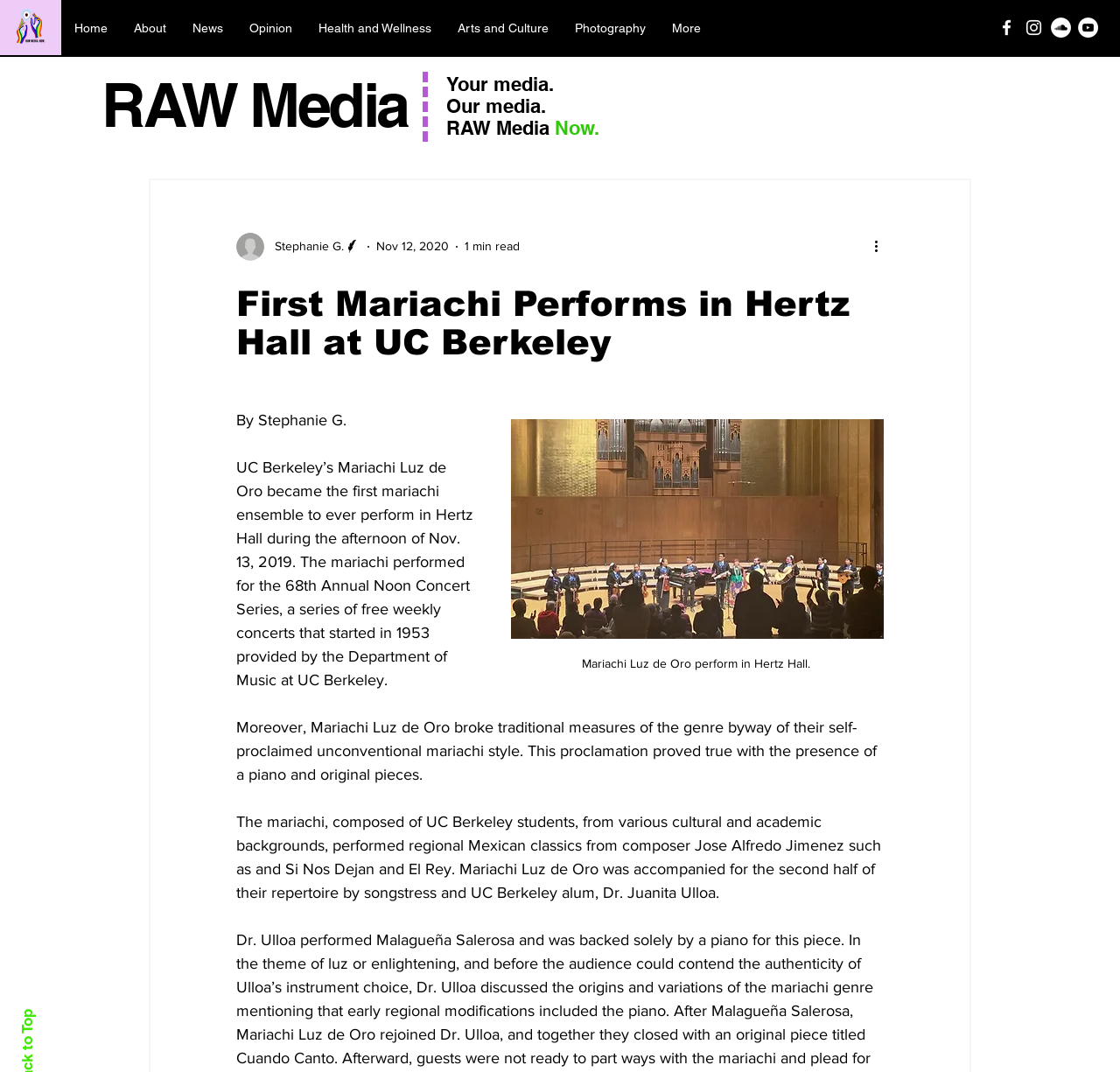What is the name of the writer?
Answer the question with a single word or phrase by looking at the picture.

Stephanie G.